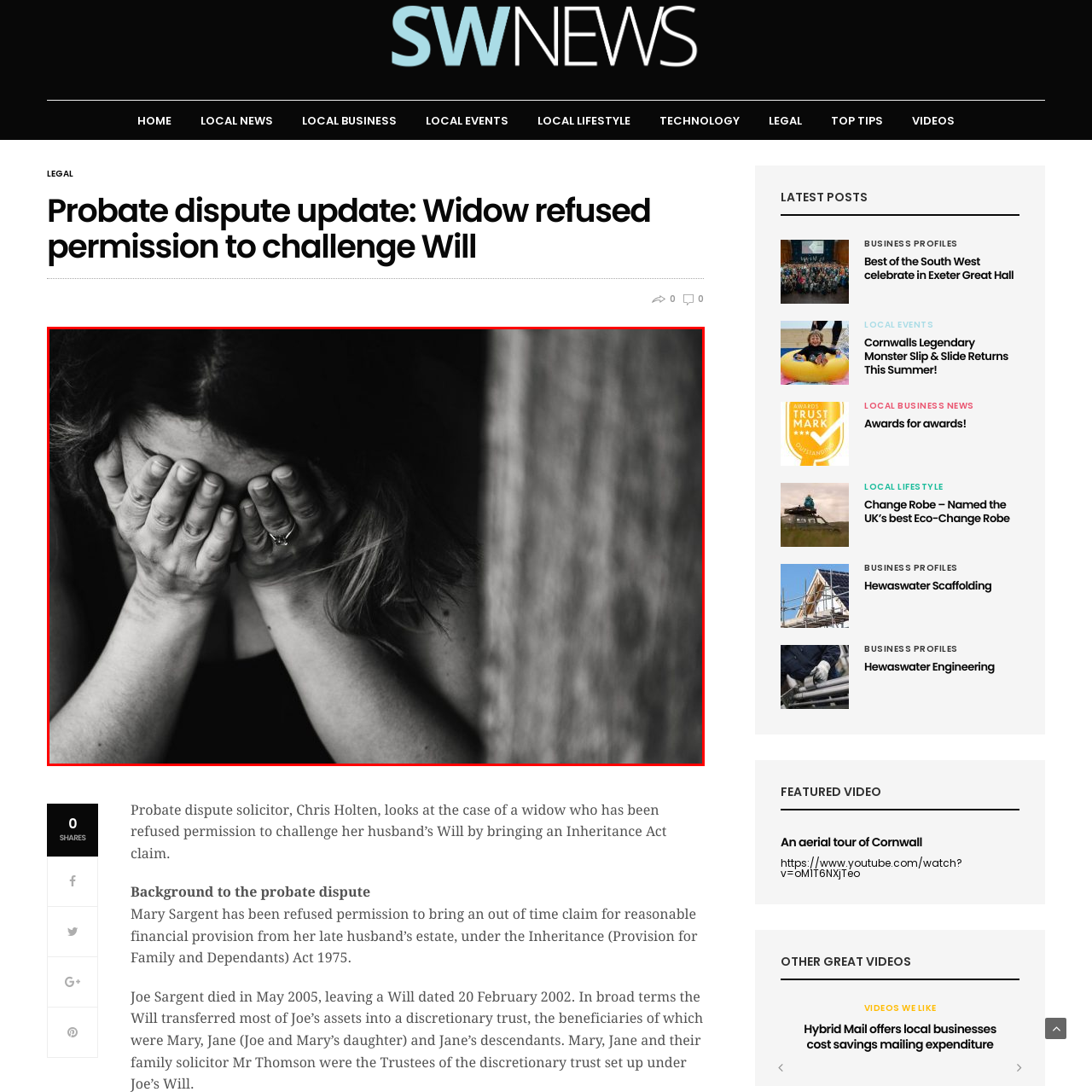Take a close look at the image outlined by the red bounding box and give a detailed response to the subsequent question, with information derived from the image: What is visible on the right side of the image?

According to the caption, the textured wooden surface is visible on the right side of the image, which adds depth and contrasts with the woman's despair, symbolizing the weight of her surroundings in this challenging moment.